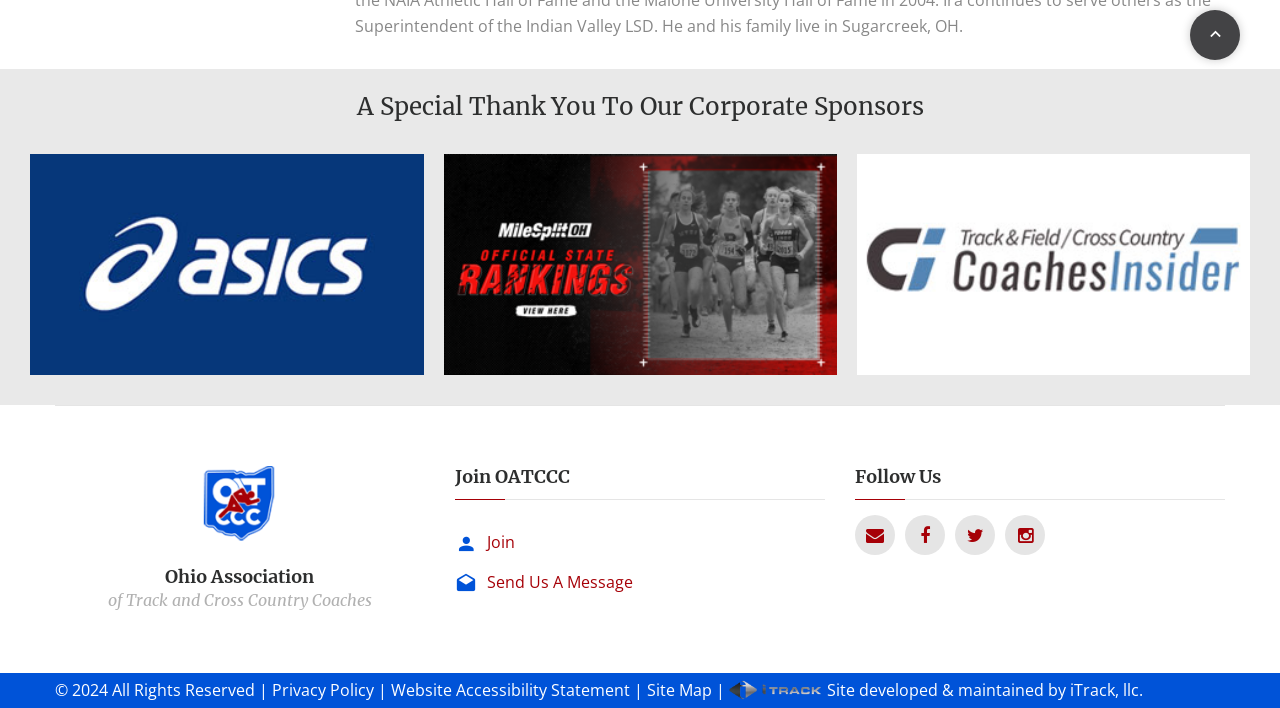Mark the bounding box of the element that matches the following description: "Contact".

None